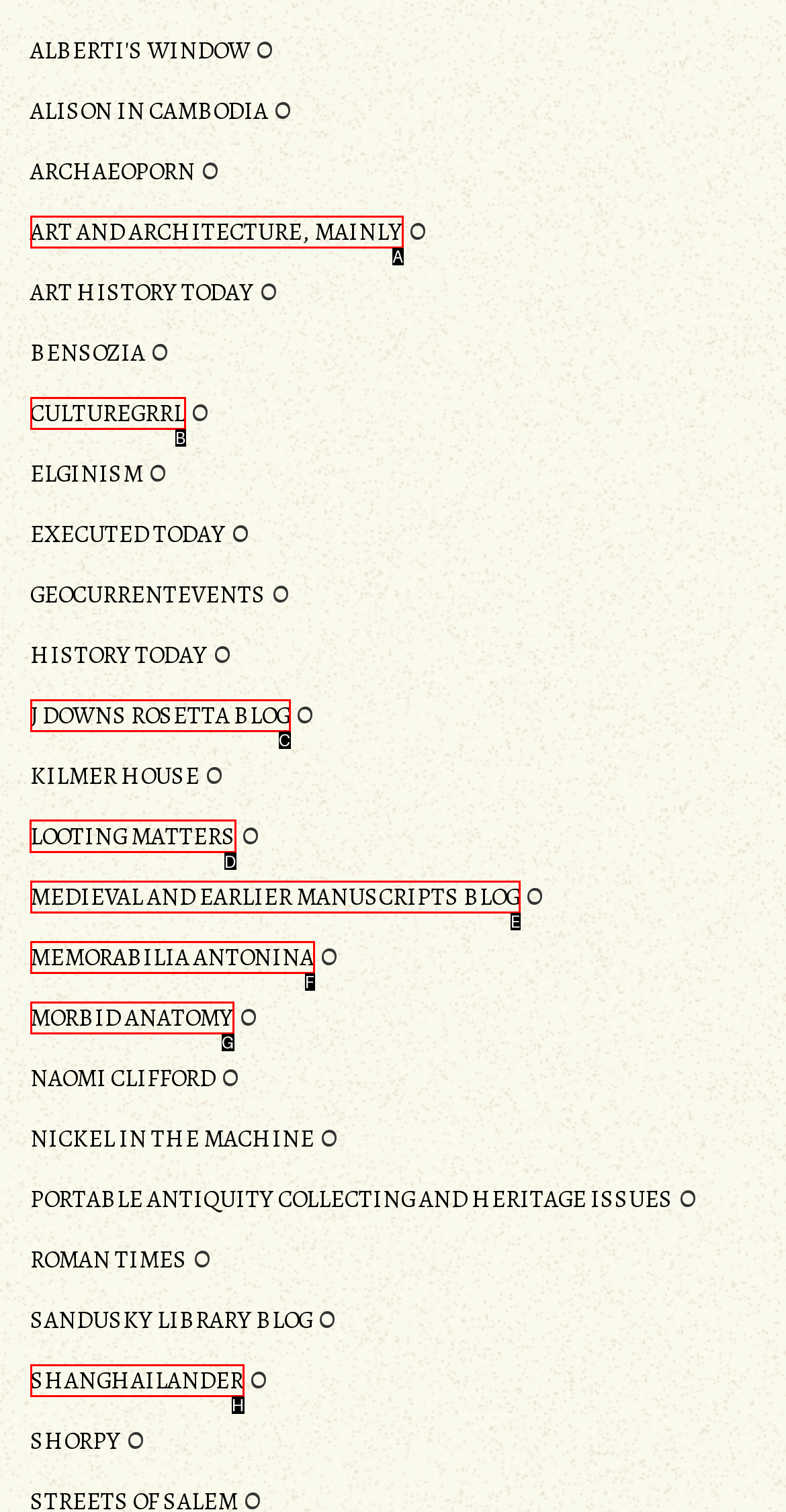Determine which HTML element to click on in order to complete the action: explore LOOTING MATTERS.
Reply with the letter of the selected option.

D